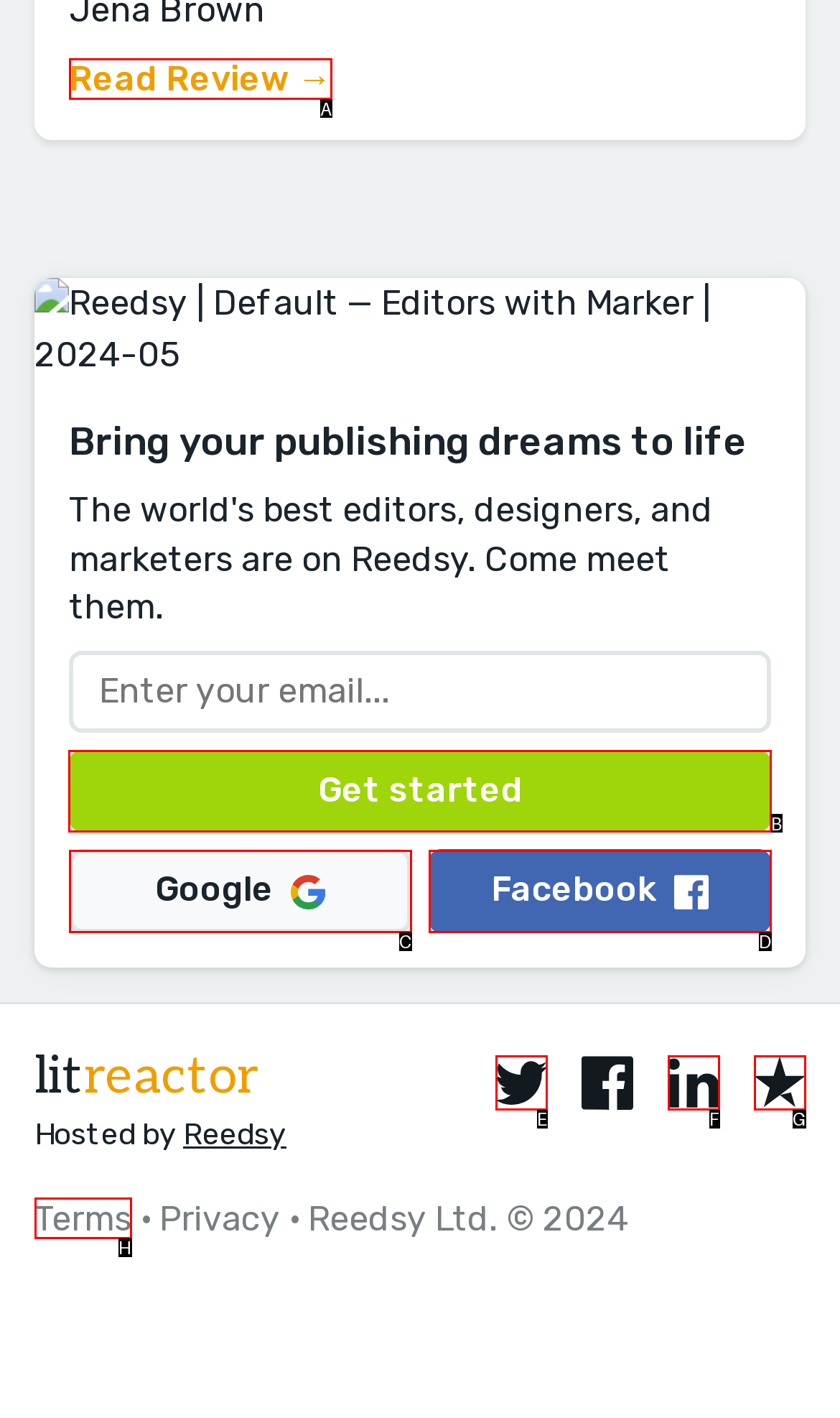Identify the correct UI element to click on to achieve the following task: Click the 'Get started' button Respond with the corresponding letter from the given choices.

B